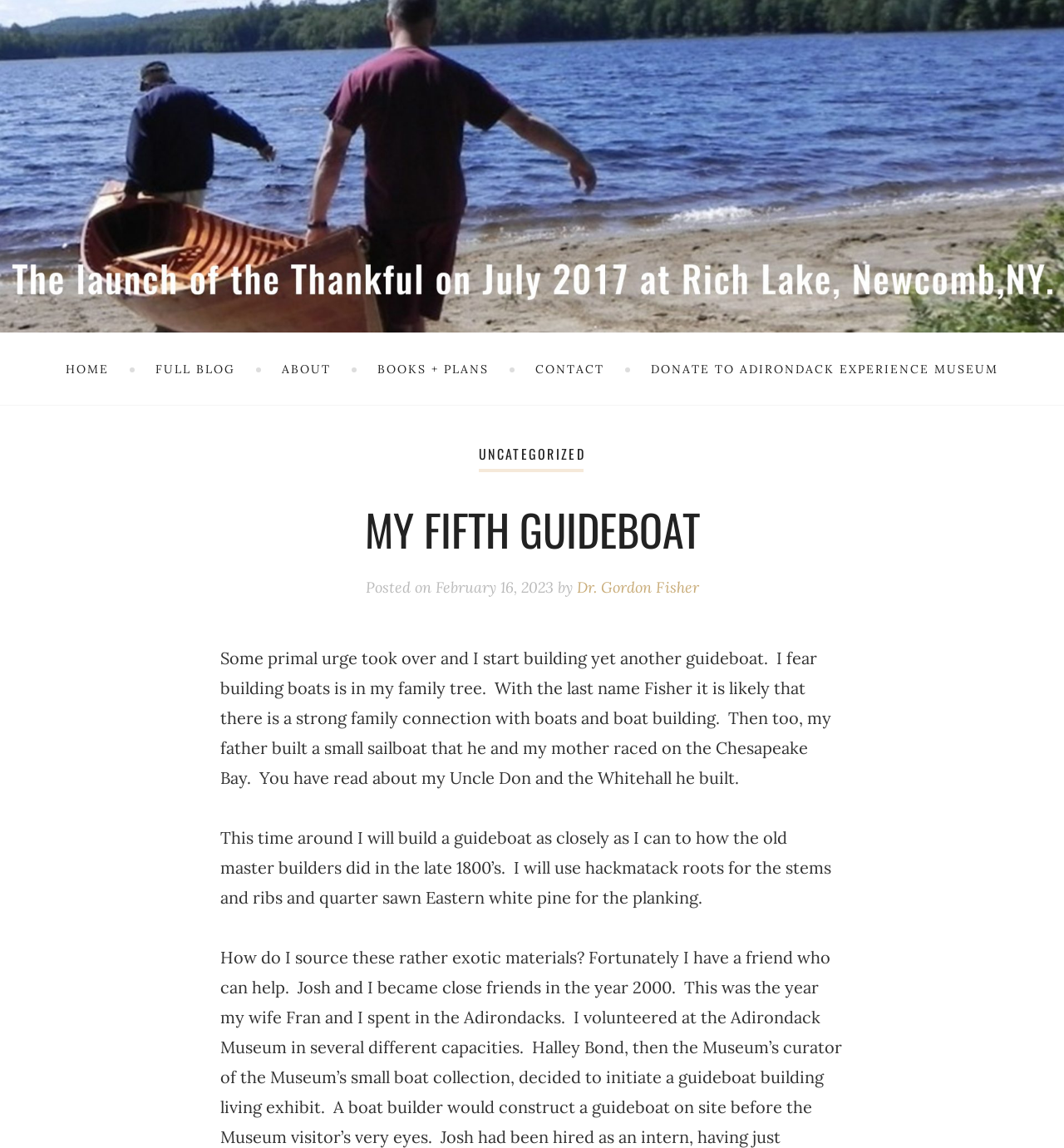What type of wood will be used for the planking?
Please provide a single word or phrase answer based on the image.

Eastern white pine